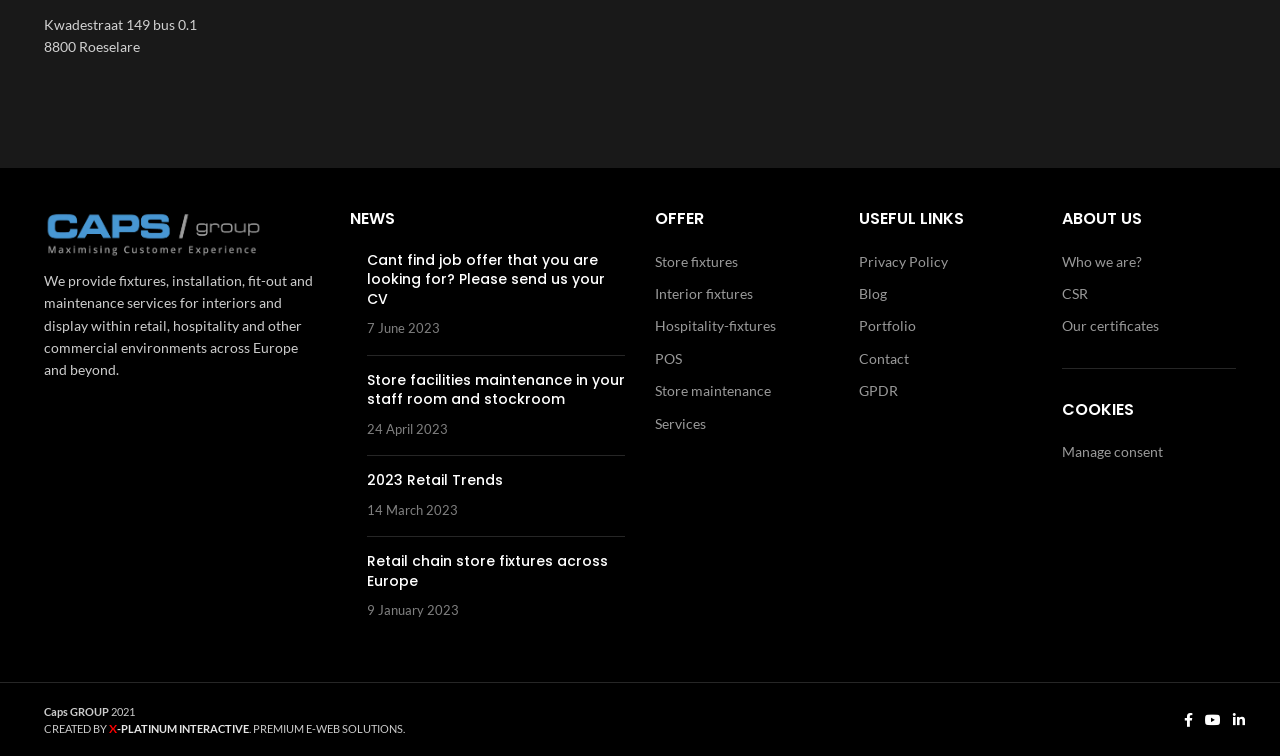Analyze the image and deliver a detailed answer to the question: What is the latest news on the webpage?

The latest news on the webpage can be found in the 'NEWS' section, where the most recent date is '7 June 2023', which is associated with a link 'Cant find job offer that you are looking for? Please send us your CV'.